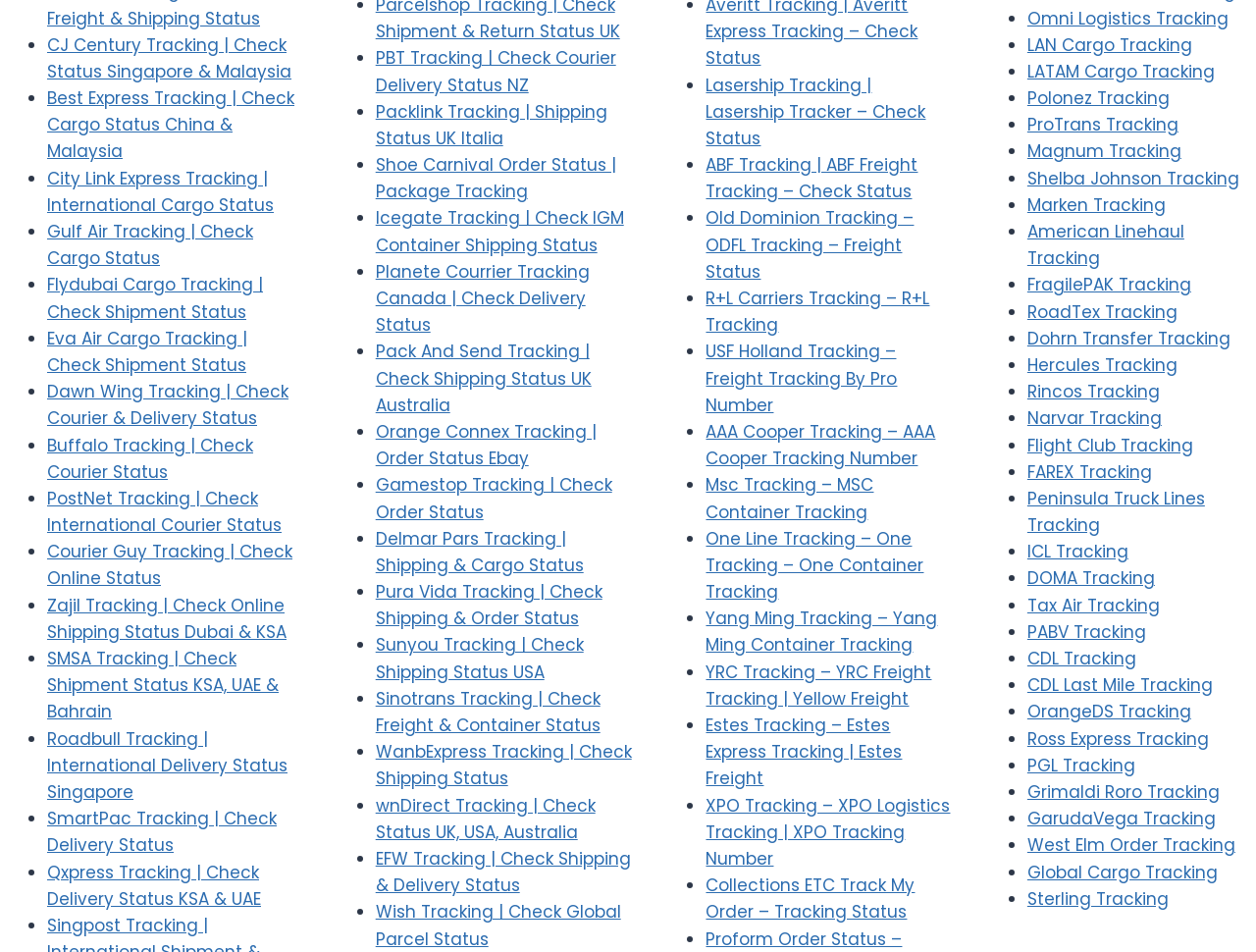Determine the bounding box coordinates in the format (top-left x, top-left y, bottom-right x, bottom-right y). Ensure all values are floating point numbers between 0 and 1. Identify the bounding box of the UI element described by: Narvar Tracking

[0.818, 0.427, 0.925, 0.452]